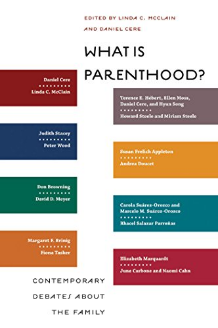Who are the editors of the book?
Please describe in detail the information shown in the image to answer the question.

The editors of the book are mentioned on the cover, with their names featured in rectangular blocks, highlighting their contribution to the book.